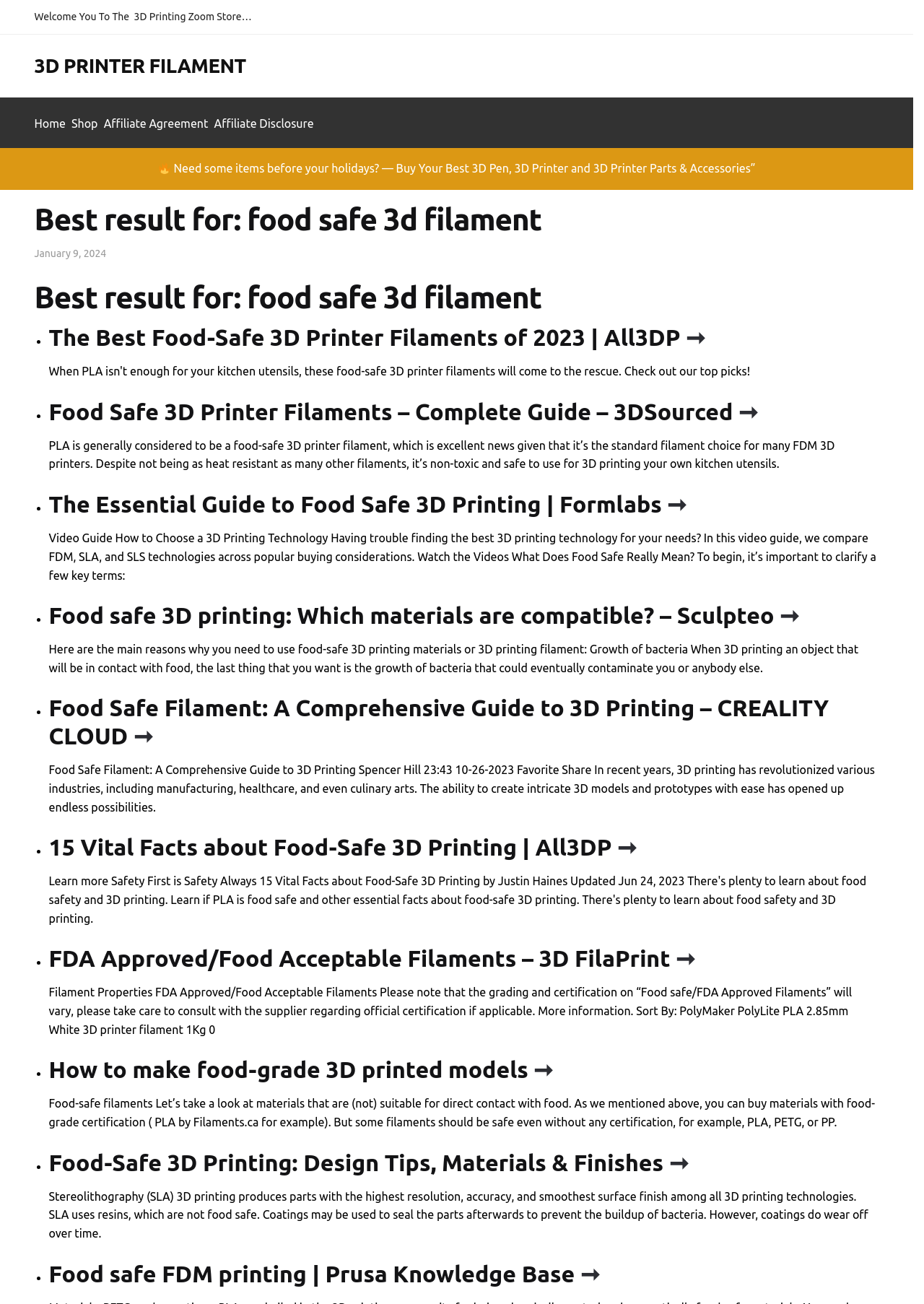Please locate the bounding box coordinates for the element that should be clicked to achieve the following instruction: "Click on 'The Best Food-Safe 3D Printer Filaments of 2023 | All3DP'". Ensure the coordinates are given as four float numbers between 0 and 1, i.e., [left, top, right, bottom].

[0.053, 0.243, 0.951, 0.265]